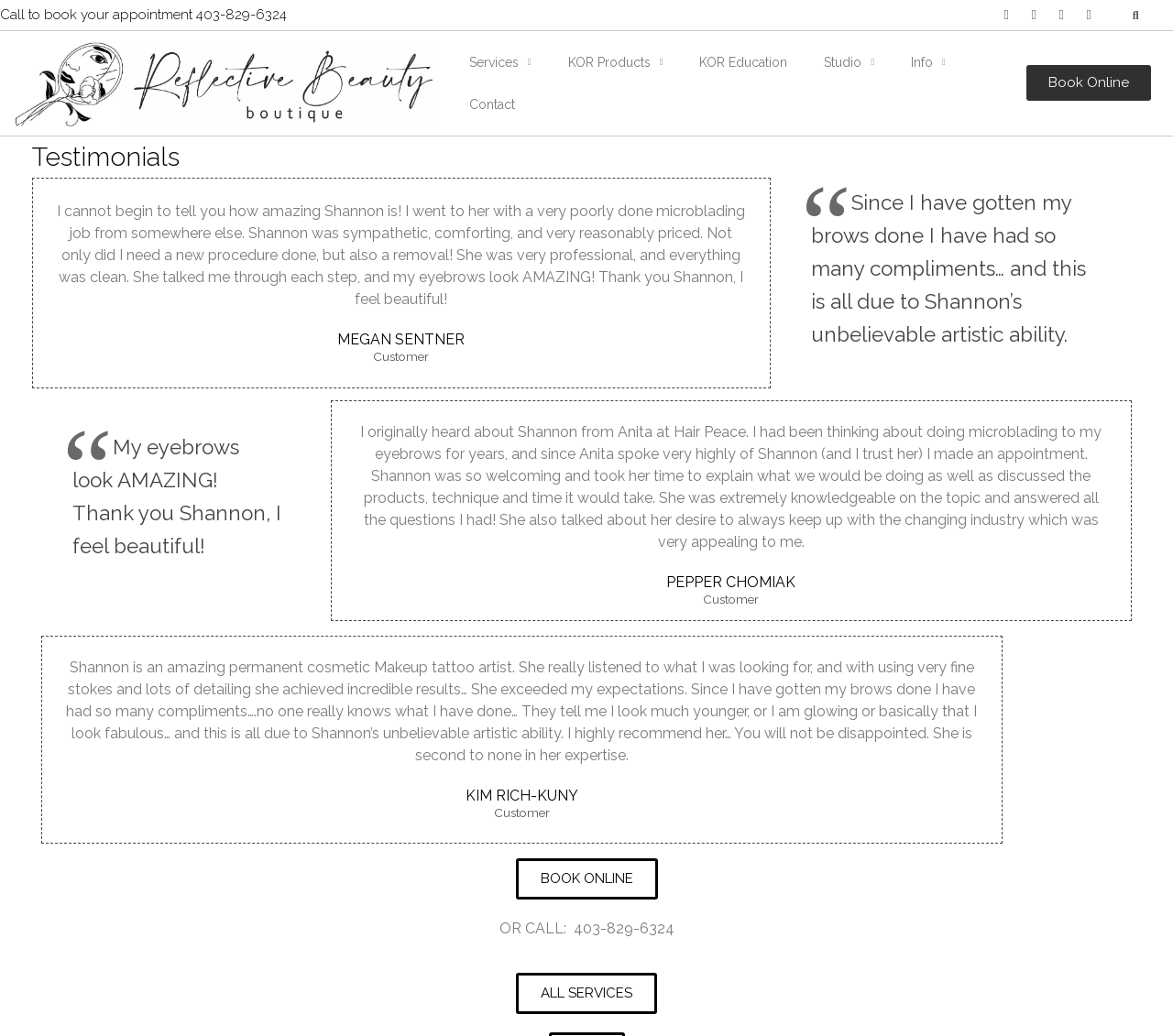Given the element description "alt="Reflective Beauty Boutique Calgary AB"" in the screenshot, predict the bounding box coordinates of that UI element.

[0.008, 0.039, 0.369, 0.122]